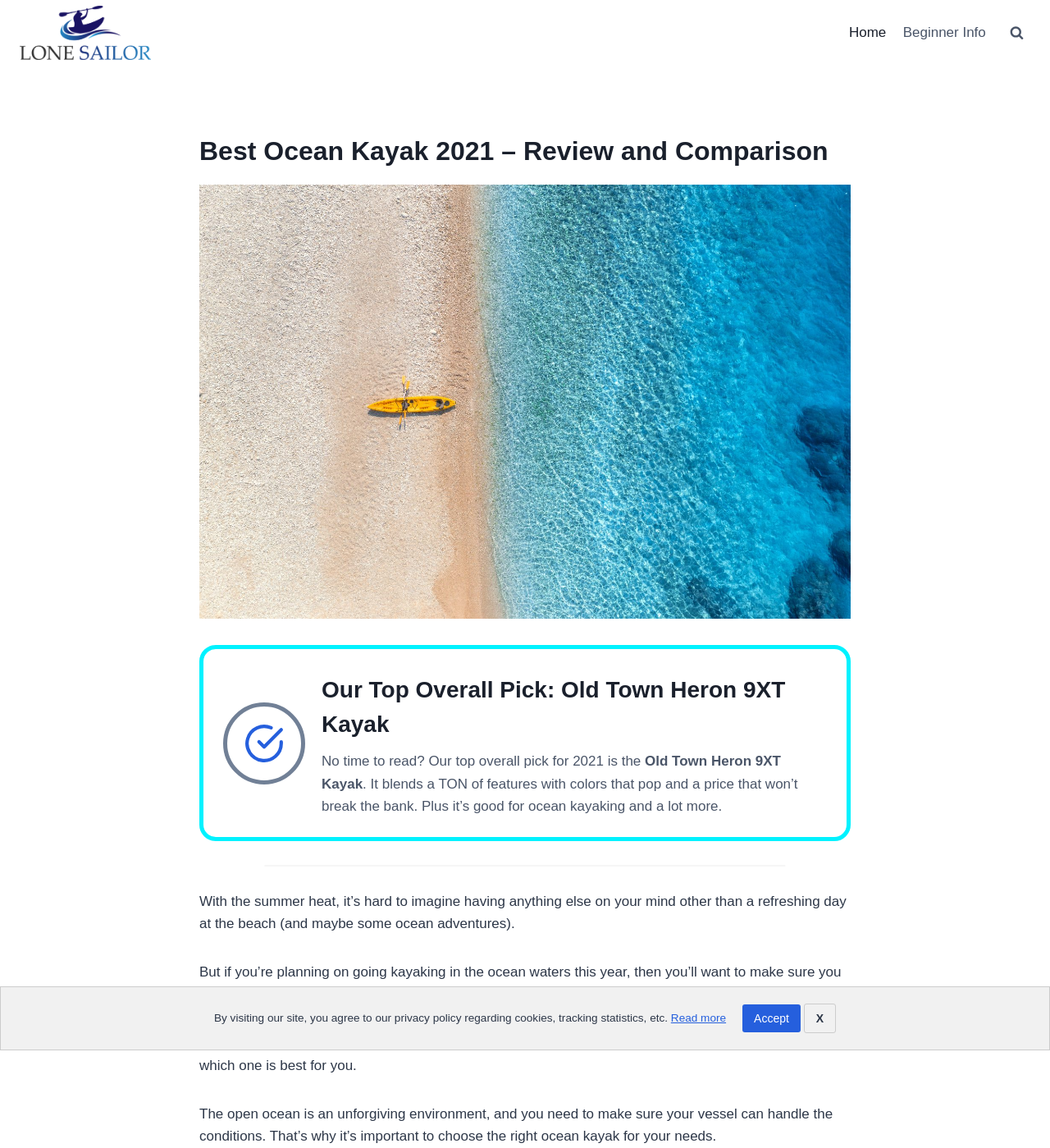Respond to the following question with a brief word or phrase:
What is the purpose of the webpage?

Ocean kayak reviews